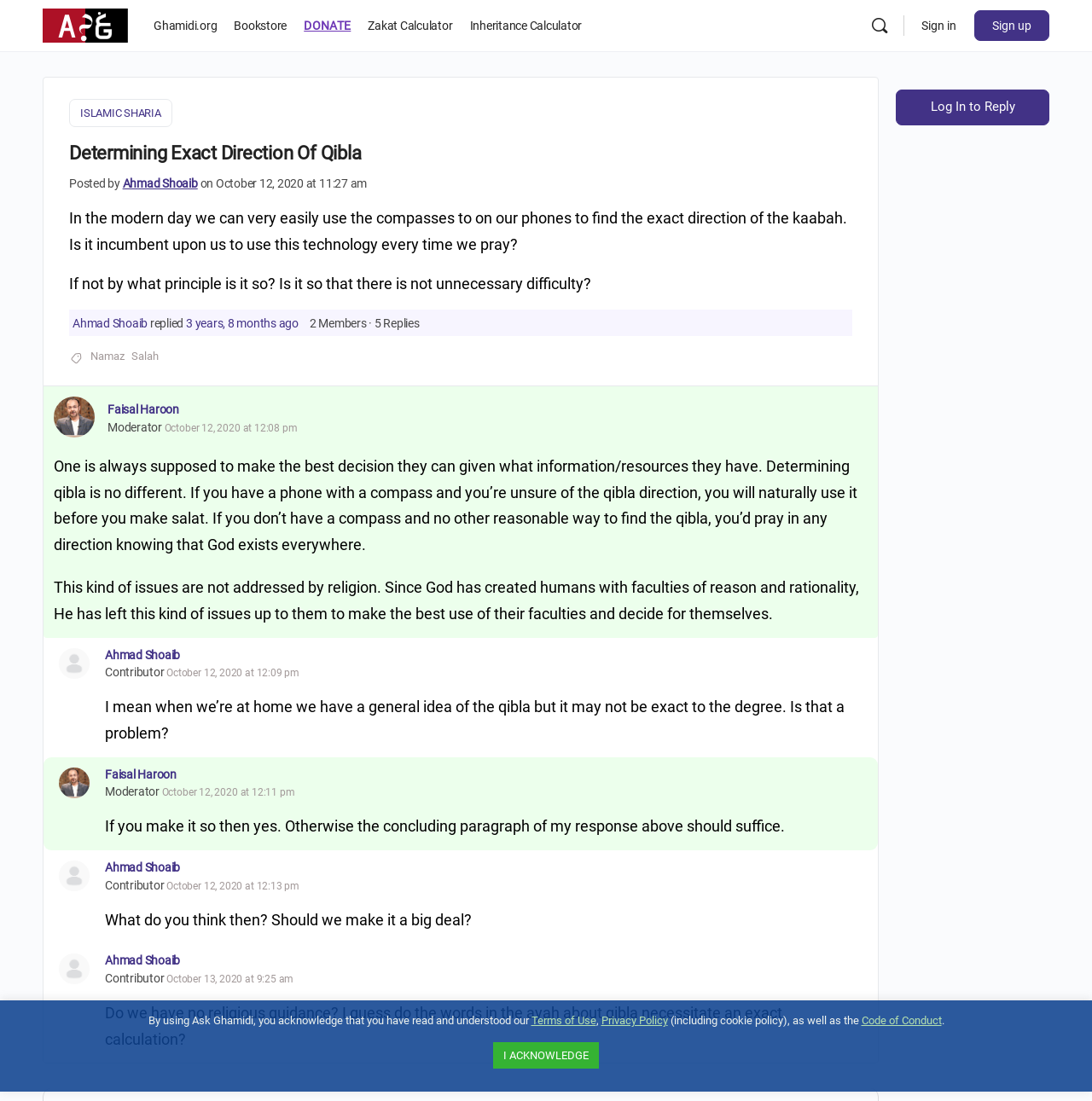Determine the bounding box coordinates of the clickable element necessary to fulfill the instruction: "View Faisal Haroon's profile". Provide the coordinates as four float numbers within the 0 to 1 range, i.e., [left, top, right, bottom].

[0.049, 0.36, 0.087, 0.397]